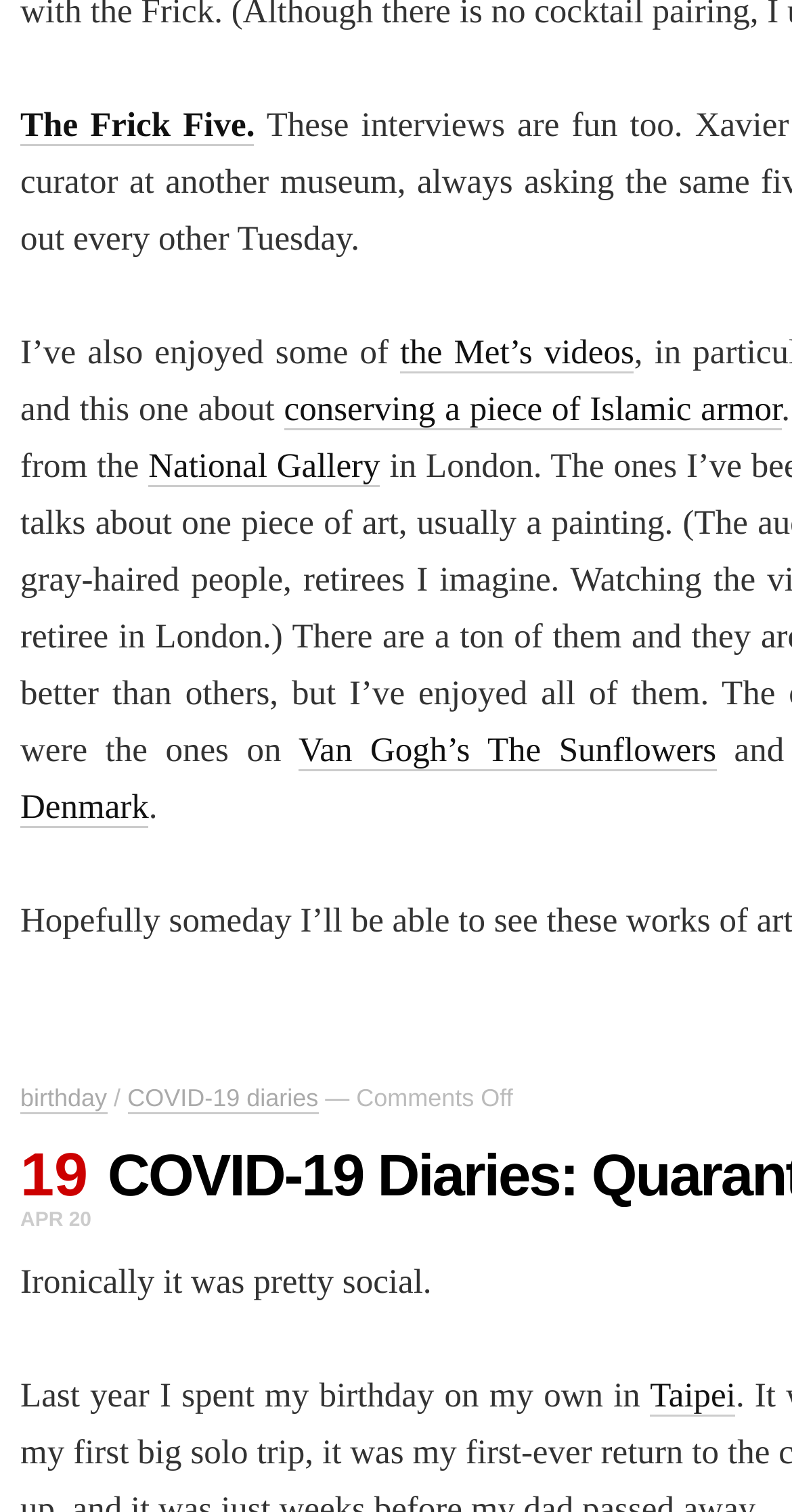What is the topic of the COVID-19 diaries?
Answer with a single word or phrase by referring to the visual content.

Quarantine birthday